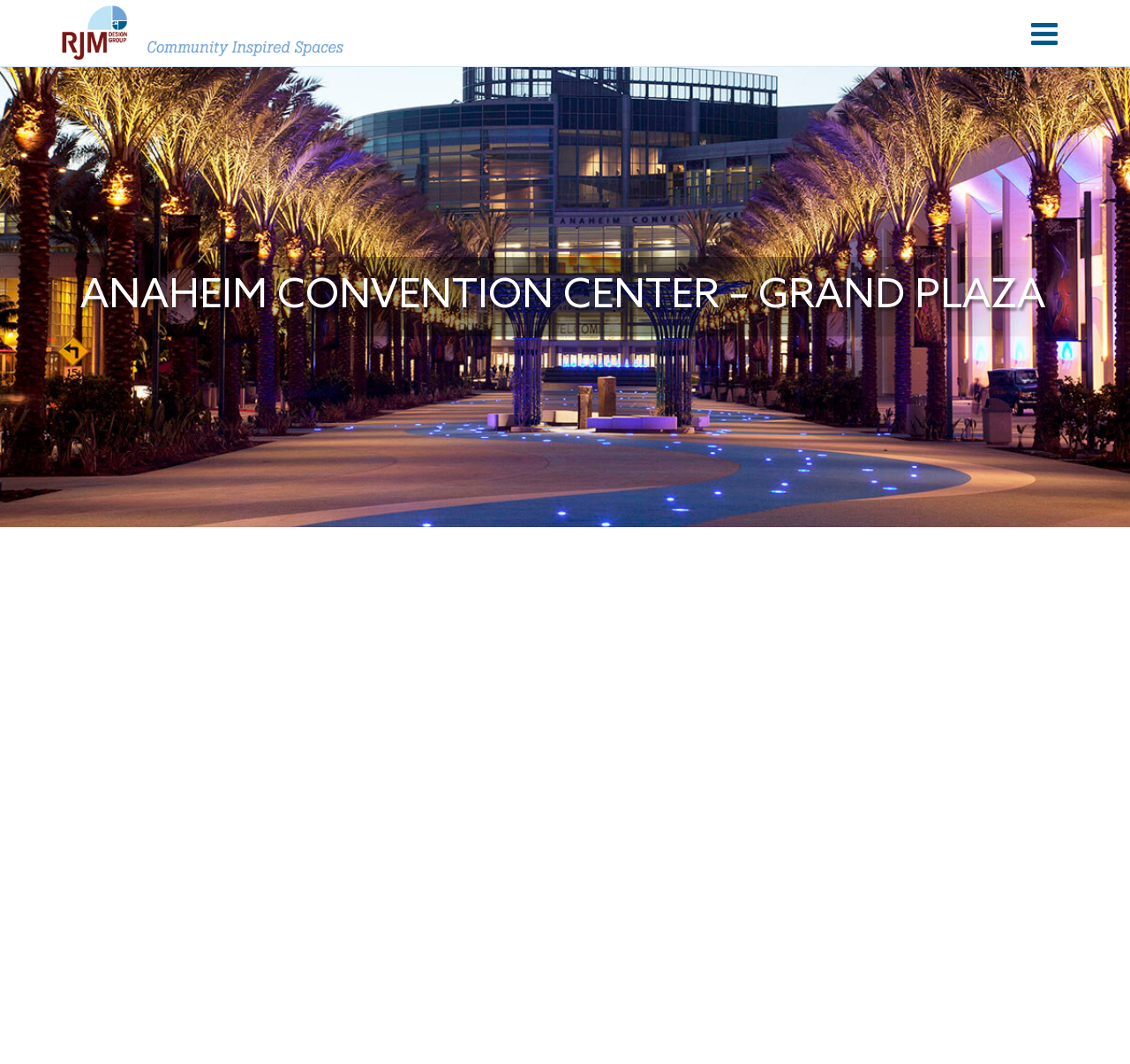What is the Anaheim Convention Center?
Based on the image content, provide your answer in one word or a short phrase.

Largest exhibit facility on the west coast